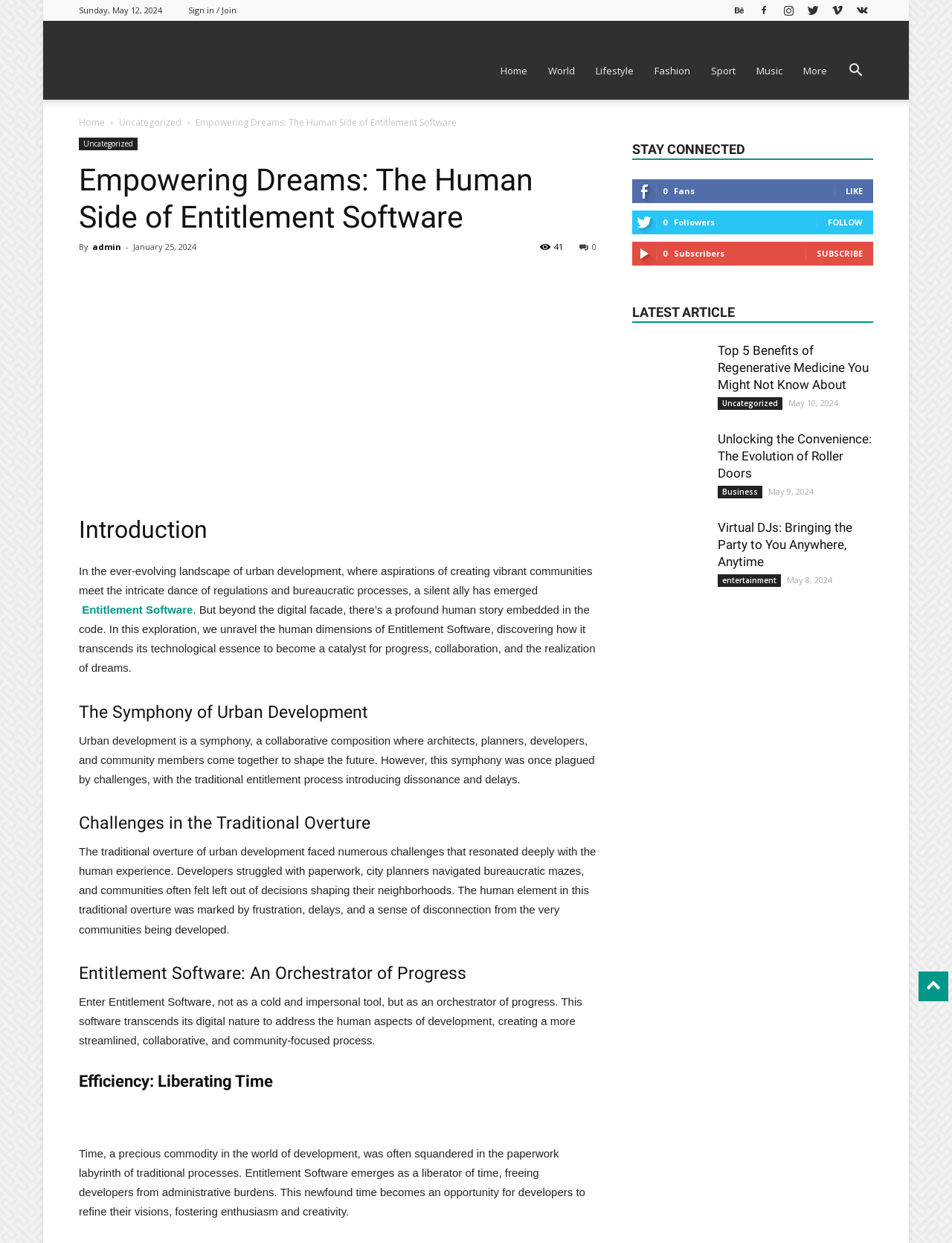Bounding box coordinates are specified in the format (top-left x, top-left y, bottom-right x, bottom-right y). All values are floating point numbers bounded between 0 and 1. Please provide the bounding box coordinate of the region this sentence describes: Sign in / Join

[0.198, 0.004, 0.248, 0.013]